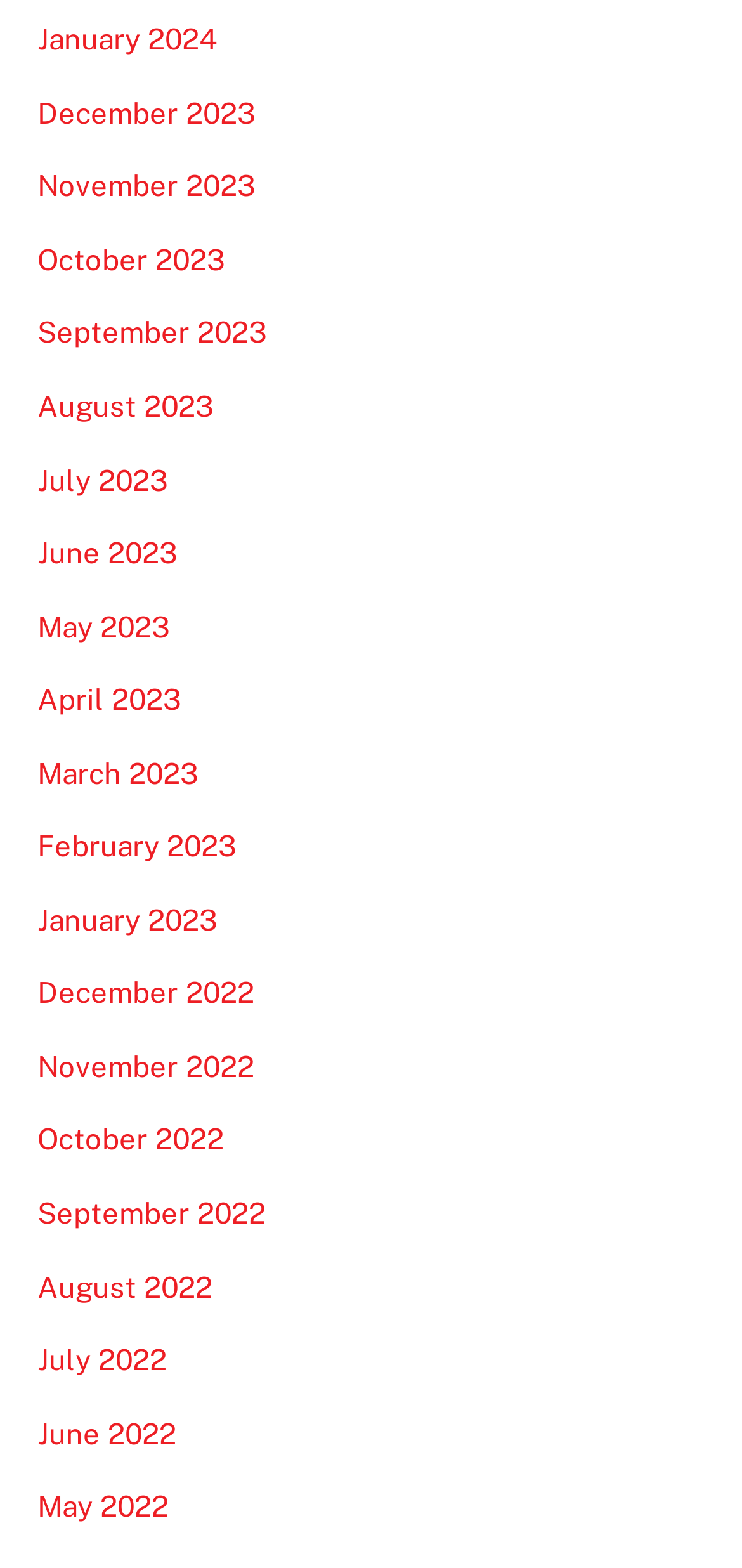Point out the bounding box coordinates of the section to click in order to follow this instruction: "go to December 2023".

[0.05, 0.062, 0.345, 0.082]